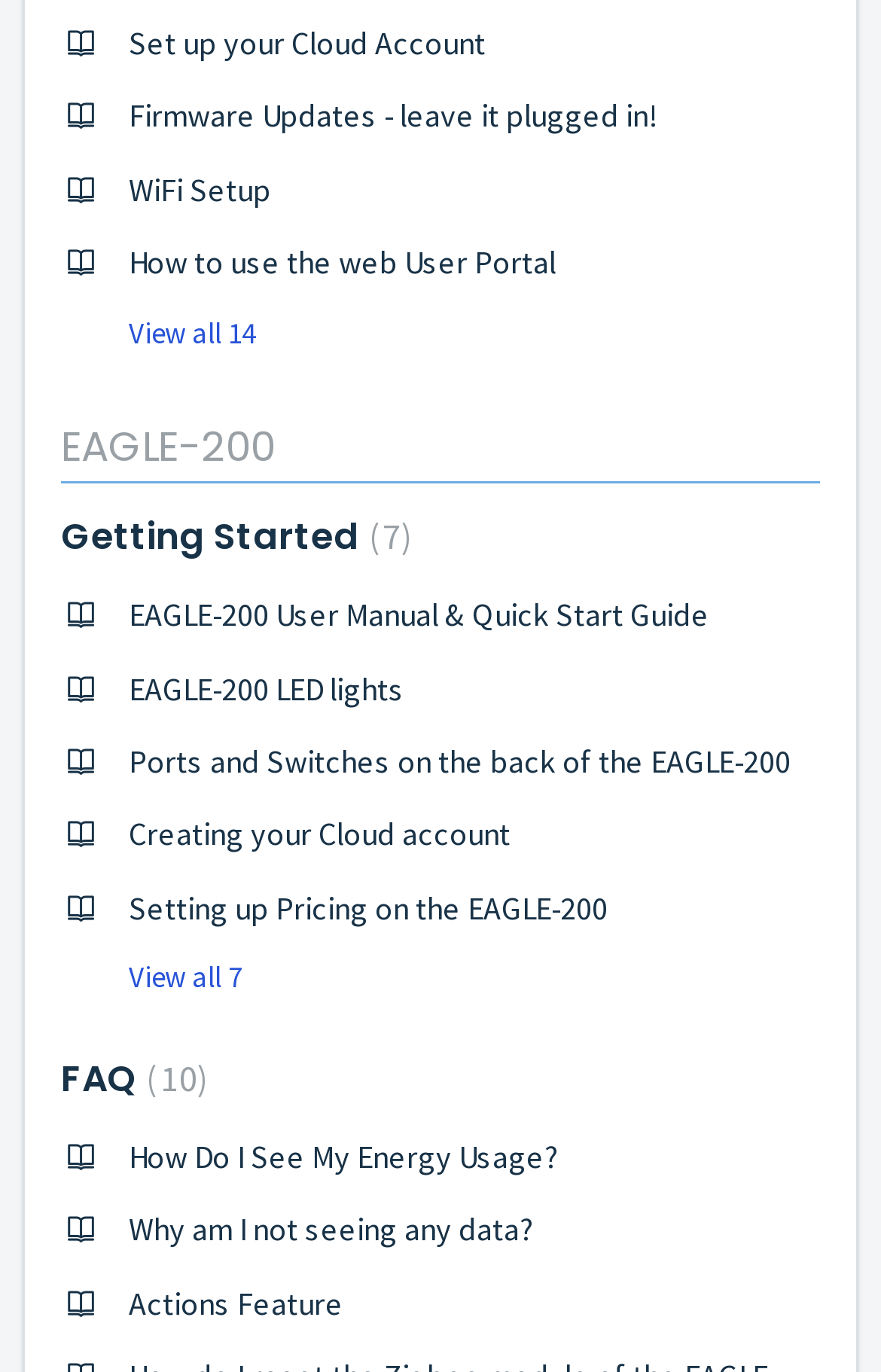Predict the bounding box of the UI element based on the description: "www.votoapp.co". The coordinates should be four float numbers between 0 and 1, formatted as [left, top, right, bottom].

None